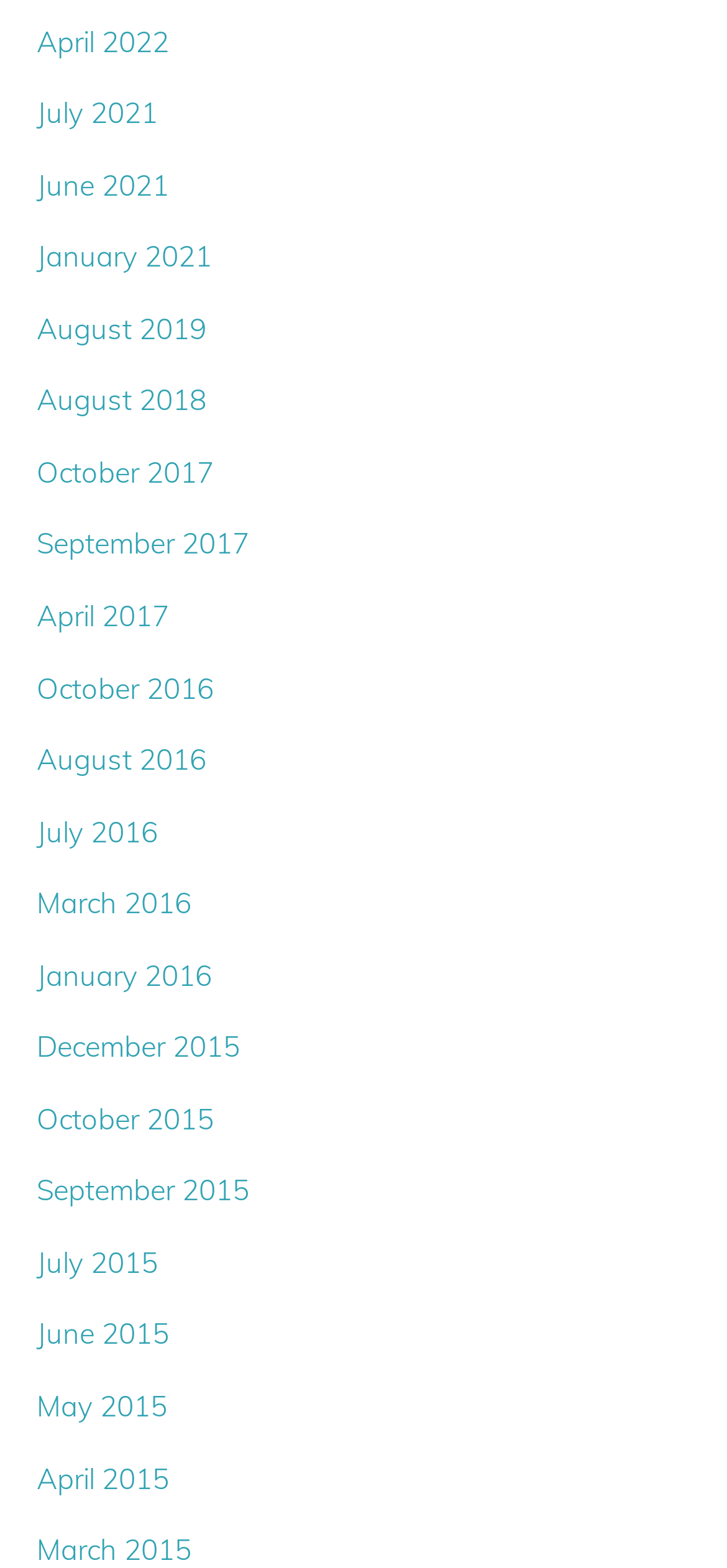Please specify the coordinates of the bounding box for the element that should be clicked to carry out this instruction: "view July 2016". The coordinates must be four float numbers between 0 and 1, formatted as [left, top, right, bottom].

[0.05, 0.519, 0.217, 0.542]